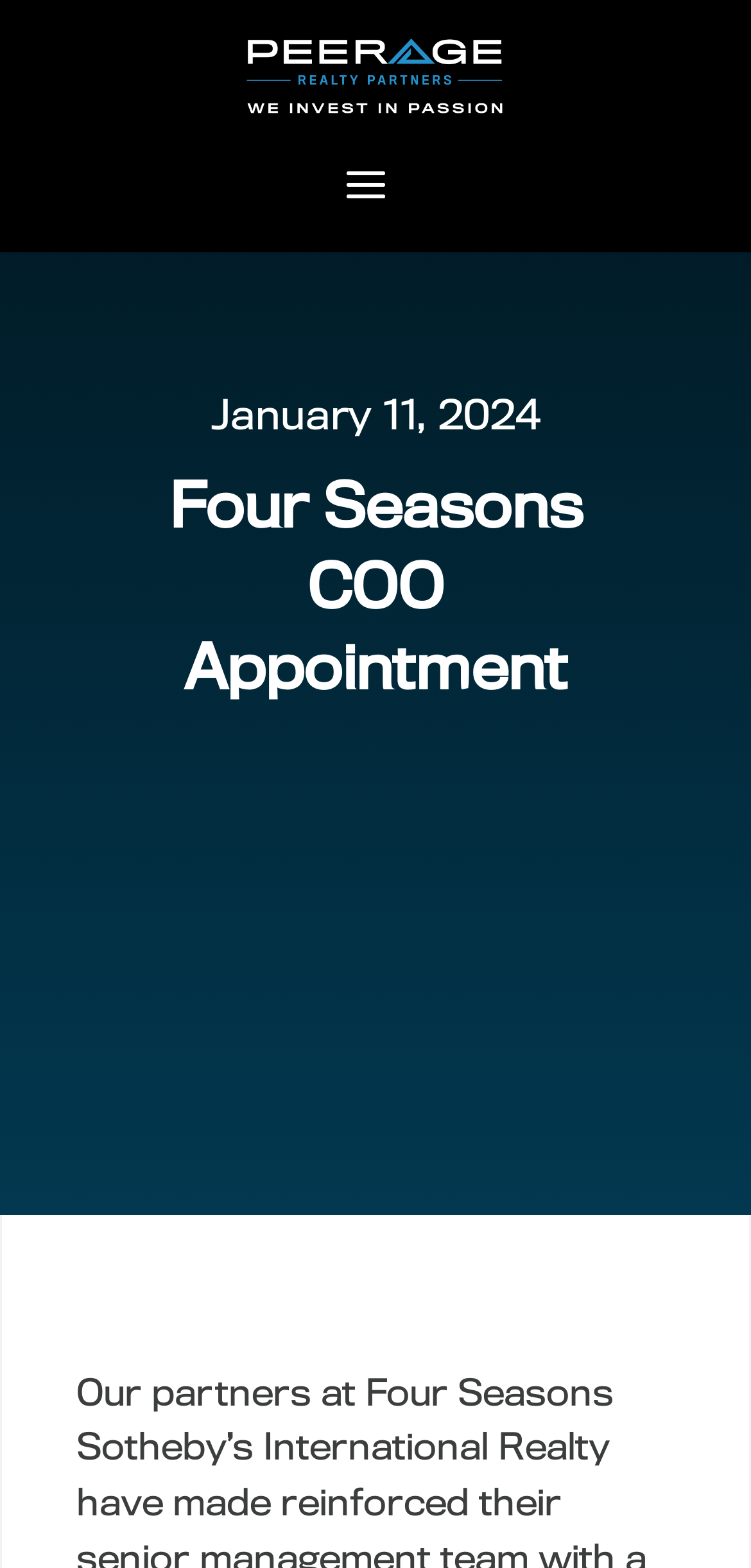From the webpage screenshot, identify the region described by alt="Peerage Realty". Provide the bounding box coordinates as (top-left x, top-left y, bottom-right x, bottom-right y), with each value being a floating point number between 0 and 1.

[0.3, 0.039, 0.7, 0.056]